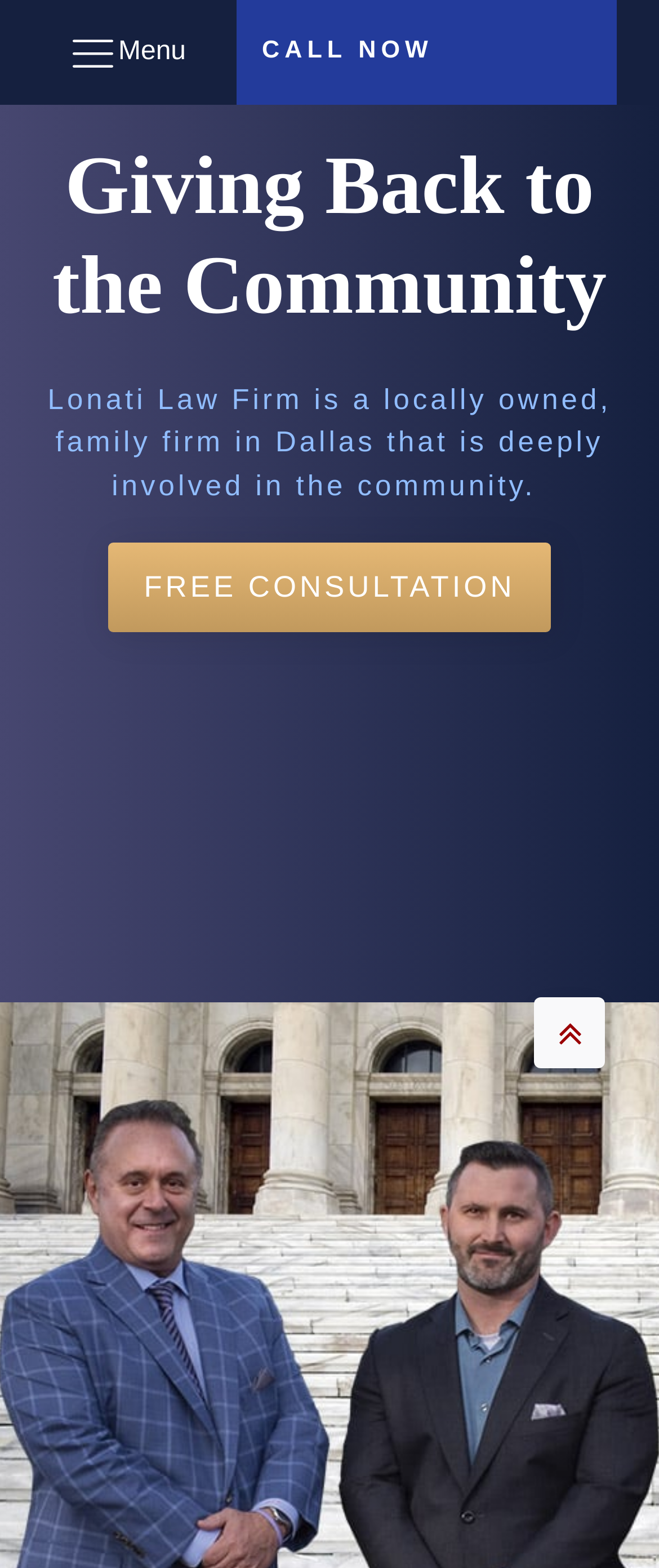Please extract the primary headline from the webpage.

Giving Back to the Community